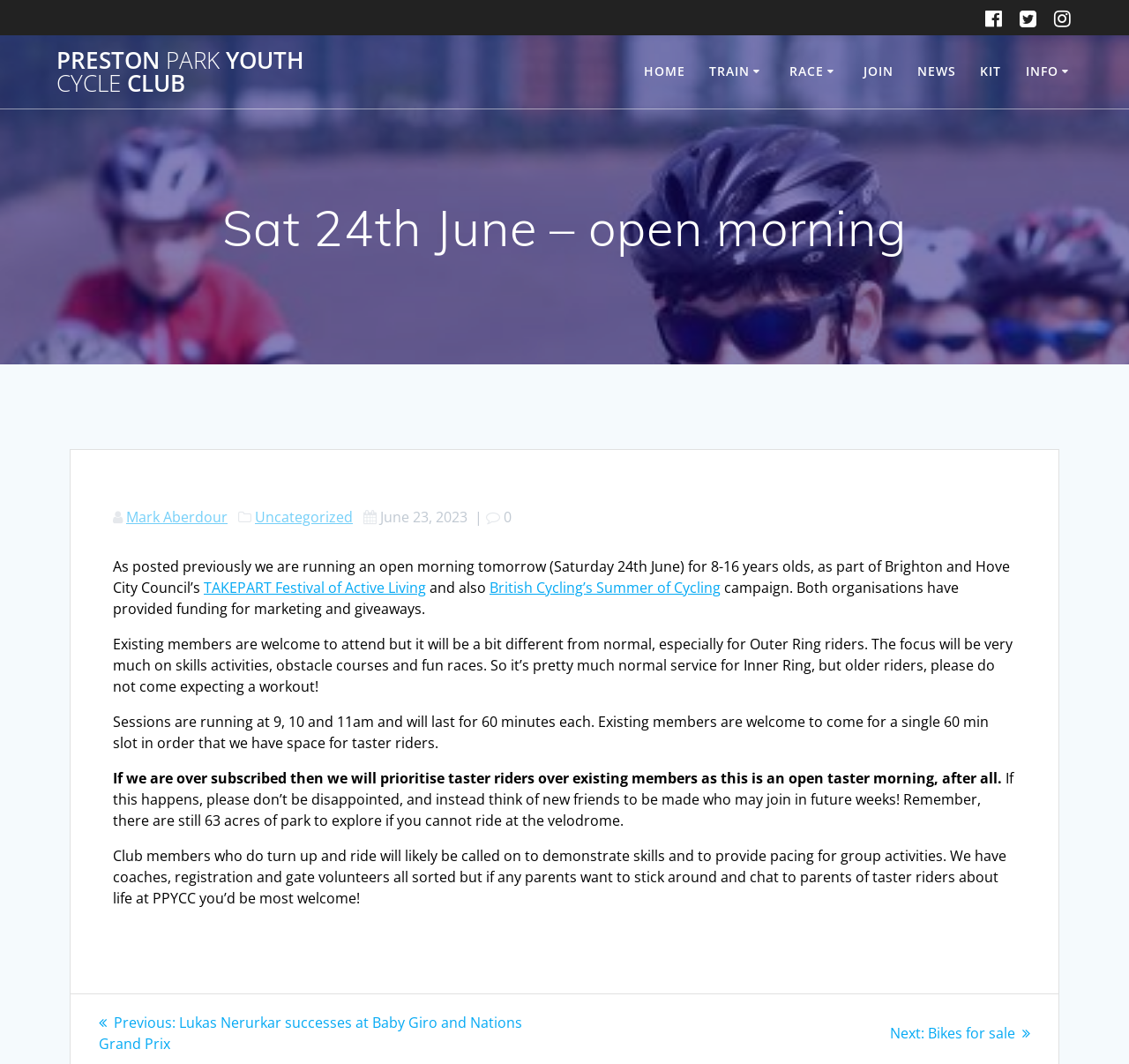What is the focus of the open morning event?
Based on the image content, provide your answer in one word or a short phrase.

Skills activities, obstacle courses, and fun races